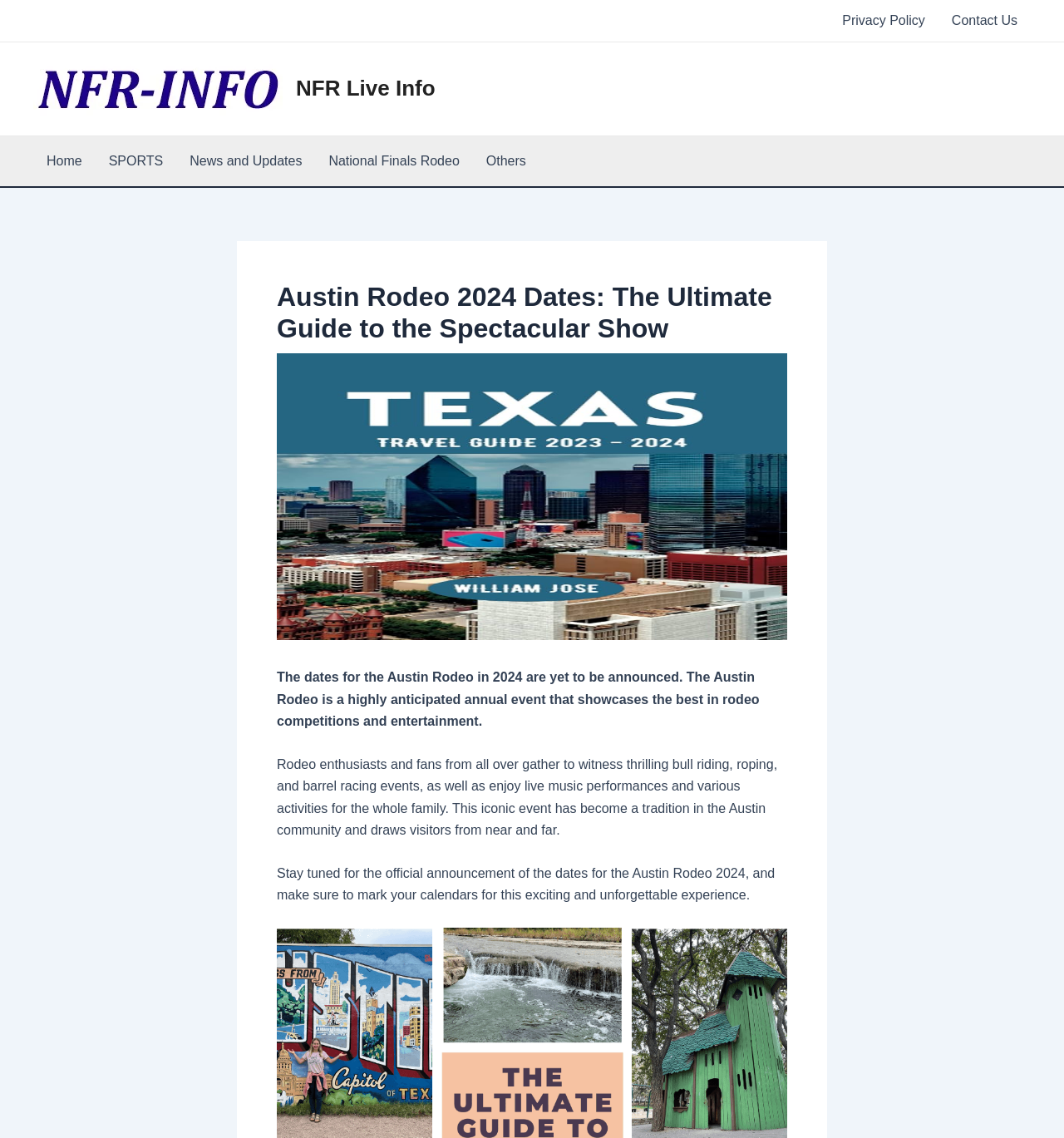Generate a thorough caption that explains the contents of the webpage.

The webpage is about the Austin Rodeo 2024, an annual event that showcases rodeo competitions and entertainment. At the top left of the page, there is a logo "logo-nfr" with a link to "NFR Live Info" next to it. Below the logo, there is a main navigation menu with links to "Home", "SPORTS", "News and Updates", "National Finals Rodeo", and "Others".

On the top right of the page, there is a secondary navigation menu with links to "Privacy Policy" and "Contact Us". 

The main content of the page is divided into sections. At the top, there is a large heading "Austin Rodeo 2024 Dates: The Ultimate Guide to the Spectacular Show" with an image below it. 

Below the heading, there are three paragraphs of text. The first paragraph announces that the dates for the Austin Rodeo in 2024 are yet to be announced and provides a brief description of the event. The second paragraph elaborates on the event, mentioning the various activities and performances that attendees can expect. The third paragraph encourages readers to stay tuned for the official announcement of the dates and to mark their calendars for the event.